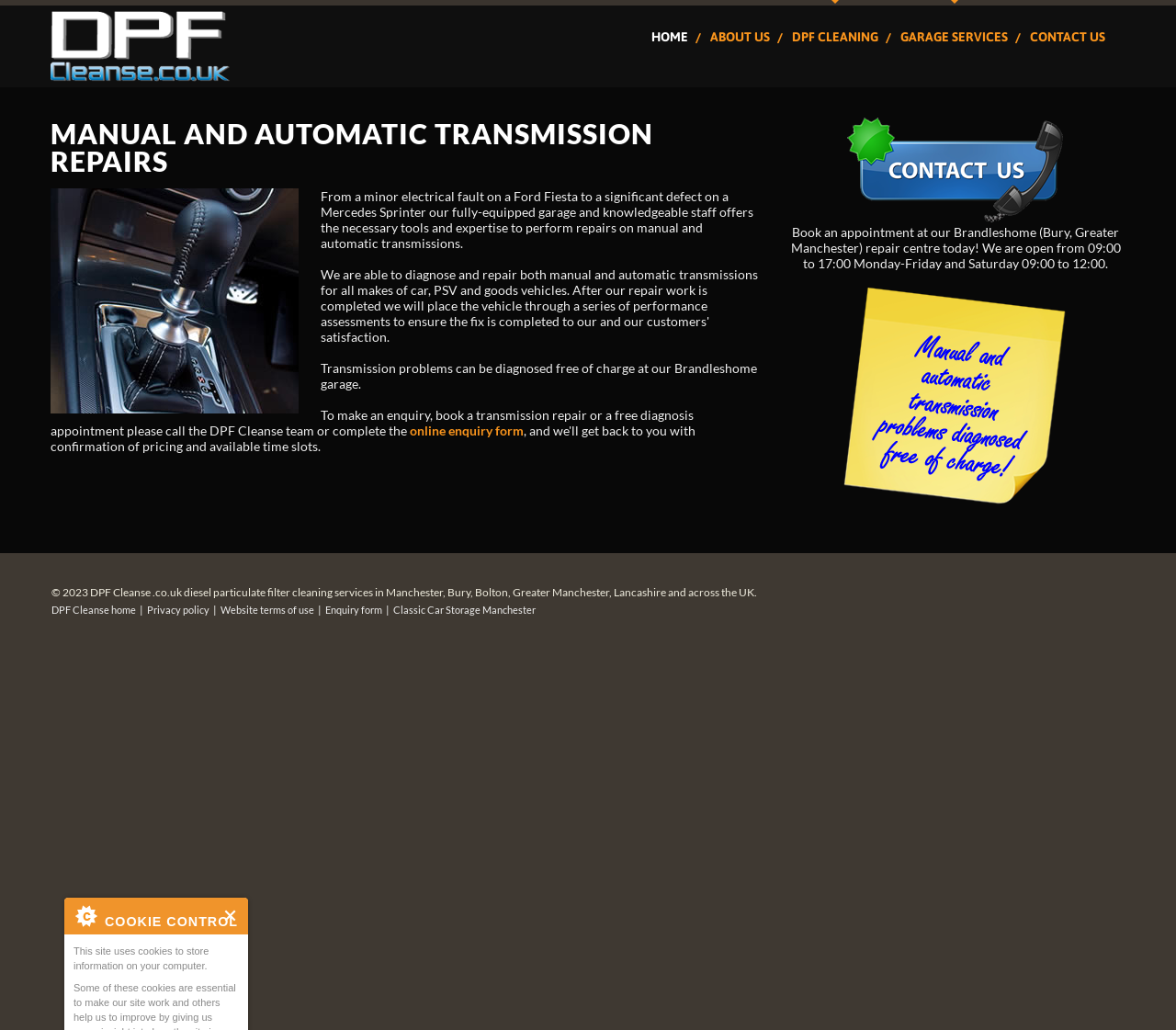Offer a comprehensive description of the webpage’s content and structure.

The webpage is about manual and automatic transmission repairs and servicing in Manchester, Lancs, available for all makes of cars, vans, and goods vehicles. 

At the top of the page, there is a logo of DPF Cleanse, a company that provides diesel particulate filter cleaning services. Below the logo, there is a navigation menu with links to different sections of the website, including Home, About Us, DPF Cleaning, Garage Services, and Contact Us.

The main content of the page is divided into two sections. The first section has a heading "MANUAL AND AUTOMATIC TRANSMISSION REPAIRS" and an image of a vehicle transmission. Below the image, there is a paragraph of text describing the company's transmission repair services, including free diagnosis and repair capabilities for manual and automatic transmissions.

The second section has a heading with no text, but it contains a contact icon and an image of a sticky note promotion. Below the icon, there is a paragraph of text with information about booking an appointment at the company's repair centre, including the centre's location and operating hours.

At the bottom of the page, there is a footer section with copyright information, a link to the company's home page, and links to other pages, including Privacy Policy, Website Terms of Use, Enquiry Form, and Classic Car Storage Manchester.